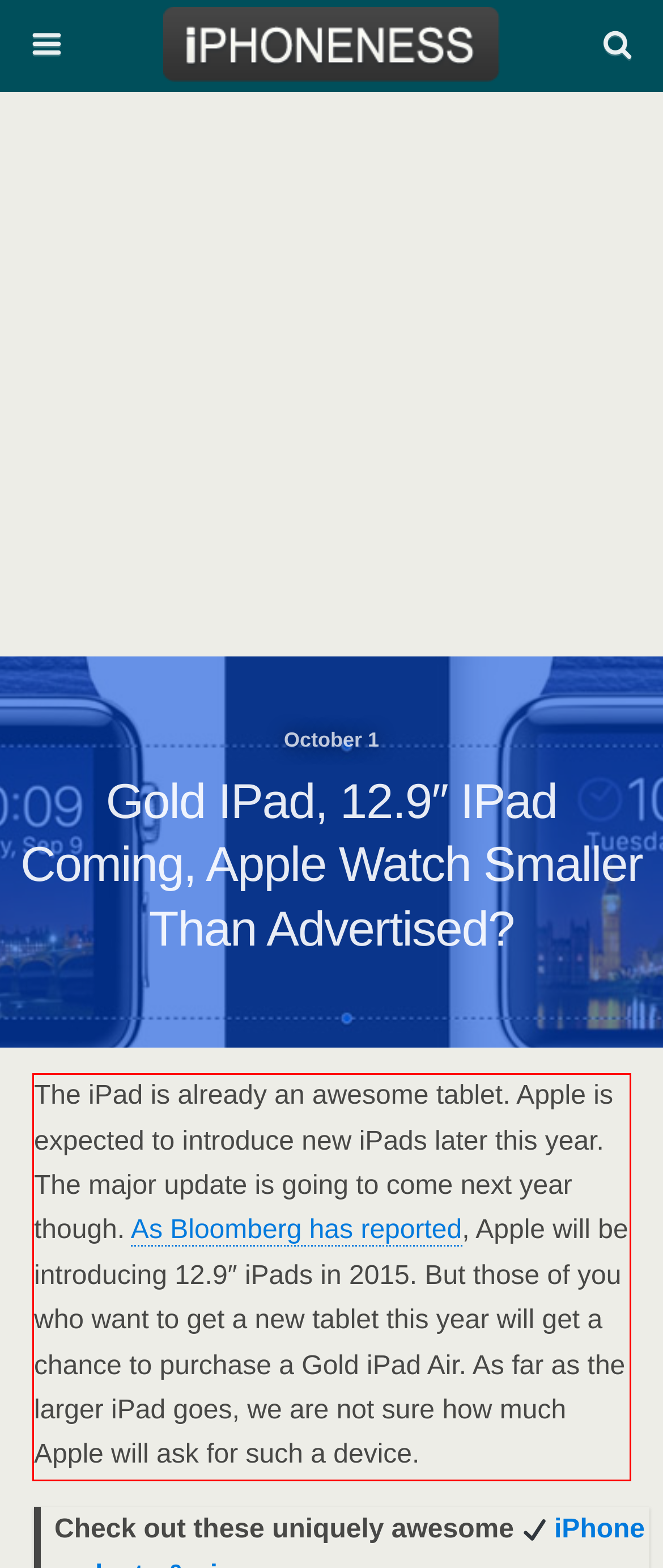Identify the text inside the red bounding box in the provided webpage screenshot and transcribe it.

The iPad is already an awesome tablet. Apple is expected to introduce new iPads later this year. The major update is going to come next year though. As Bloomberg has reported, Apple will be introducing 12.9″ iPads in 2015. But those of you who want to get a new tablet this year will get a chance to purchase a Gold iPad Air. As far as the larger iPad goes, we are not sure how much Apple will ask for such a device.